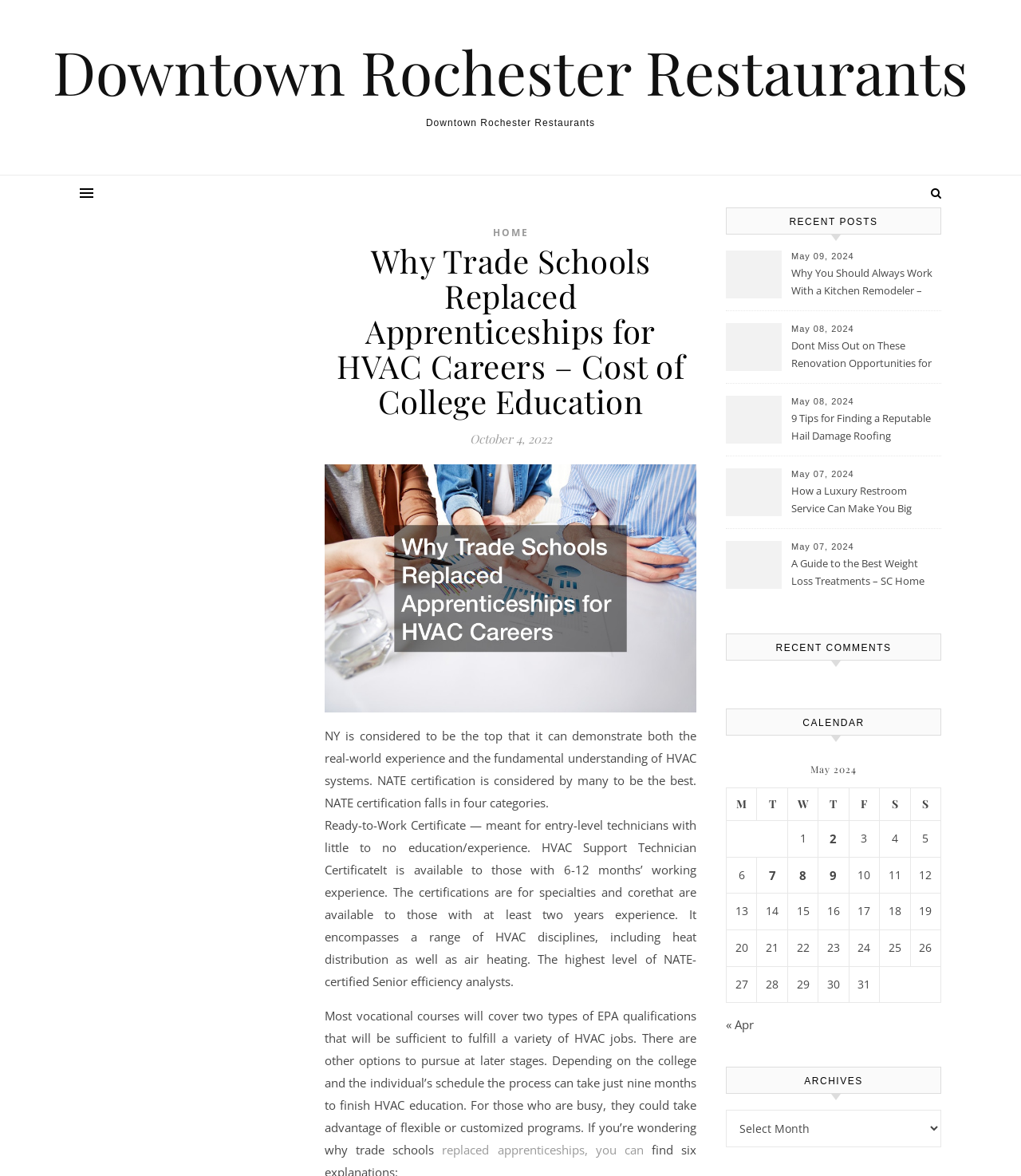Provide your answer in a single word or phrase: 
How many categories of NATE certification are there?

Four